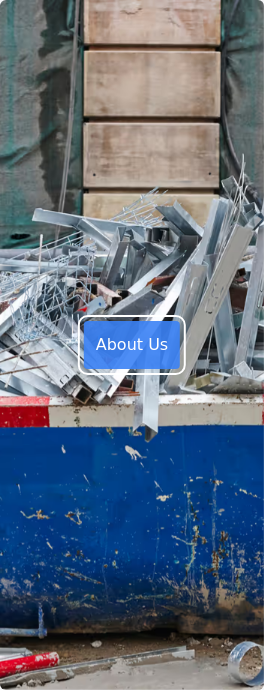What is the purpose of the button labeled 'About Us'?
Give a single word or phrase answer based on the content of the image.

To learn more about the company